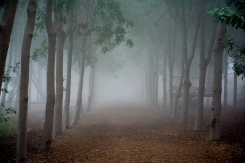What is on the path?
Refer to the image and provide a one-word or short phrase answer.

Fallen leaves